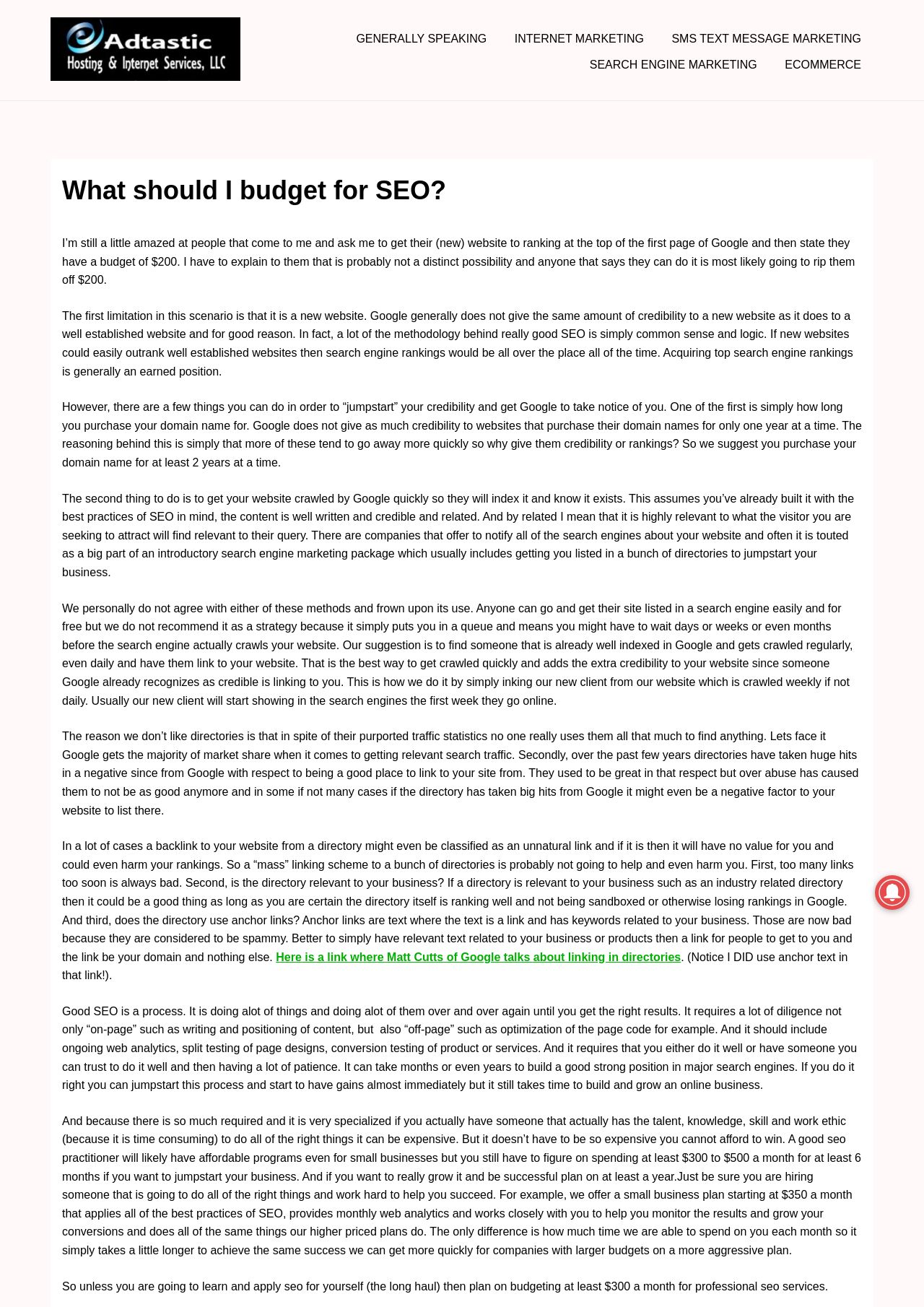What is the main topic of this webpage?
Using the visual information, reply with a single word or short phrase.

SEO